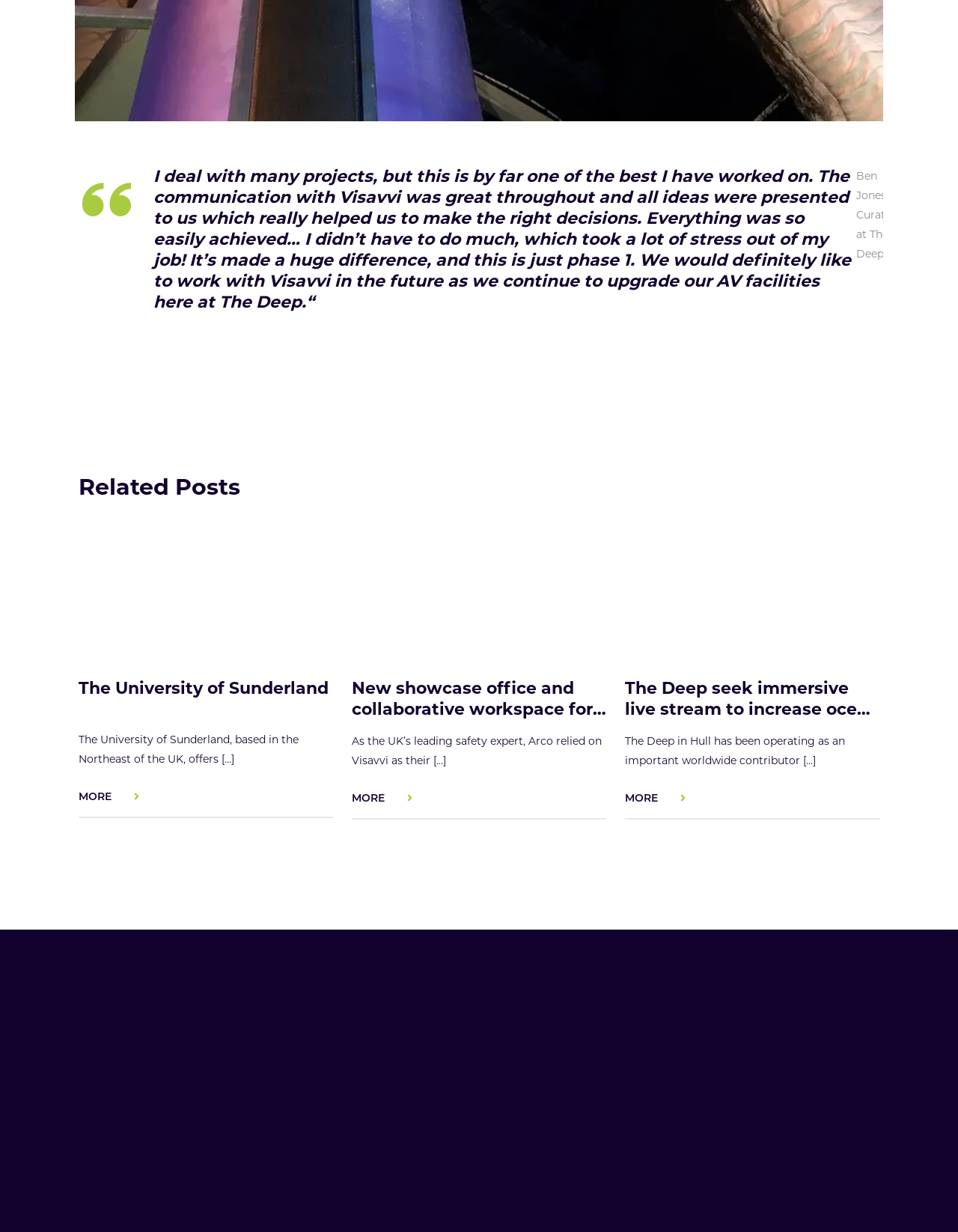Answer the question briefly using a single word or phrase: 
What is the name of the university mentioned in the first related post?

The University of Sunderland